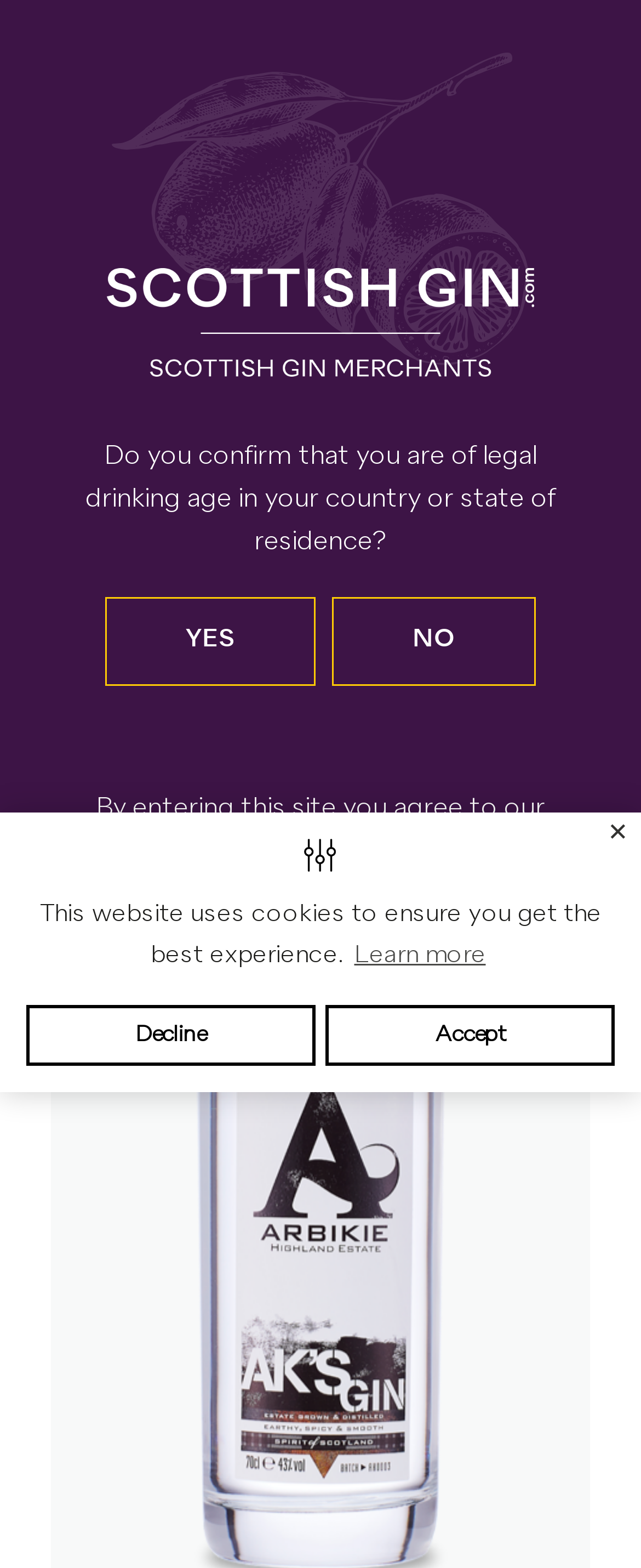Explain the webpage in detail, including its primary components.

The webpage is about AK's Gin, a Scottish Gin brand. At the top, there is a large image of the Scottish Gin logo, accompanied by a text "Scottish Gin" on the left side. Below this, there is a cookie notification message that reads "This website uses cookies to ensure you get the best experience." with three buttons: "Learn more", "Deny cookies", and "Allow cookies". The "Deny cookies" button has a "Decline" label, while the "Allow cookies" button has an "Accept" label.

On the top-right corner, there is a cart link and a site navigation button labeled "SITE NAVIGATION". Next to it, there is a search link and a search button.

The main content of the webpage is a large section that asks users to confirm their age, with a message "Do you confirm that you are of legal drinking age in your country or state of residence?". This section has two buttons: "YES" and "NO". Below this, there is a text that reads "By entering this site you agree to our Terms and Conditions Please Drink Responsibly." with a link to the "Terms and Conditions" page.

On the left side of this section, there are three images, and on the right side, there are three headings: "Free delivery when you spend £100", "Certified Scottish Gin", and "All our packaging can be recycled". Each heading has an accompanying image on its left side.